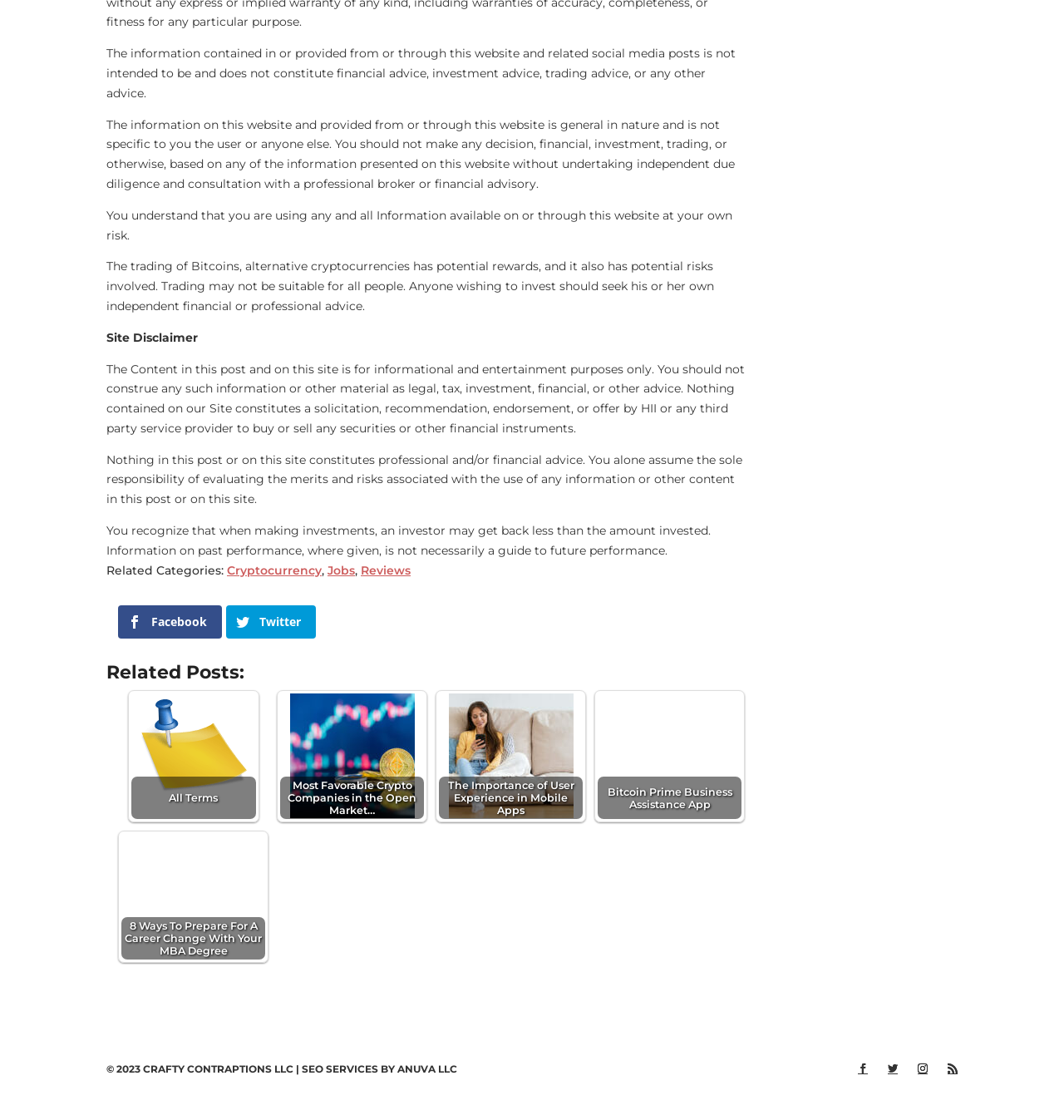Locate the bounding box coordinates of the area to click to fulfill this instruction: "Click the 'Twitter' link". The bounding box should be presented as four float numbers between 0 and 1, in the order [left, top, right, bottom].

None